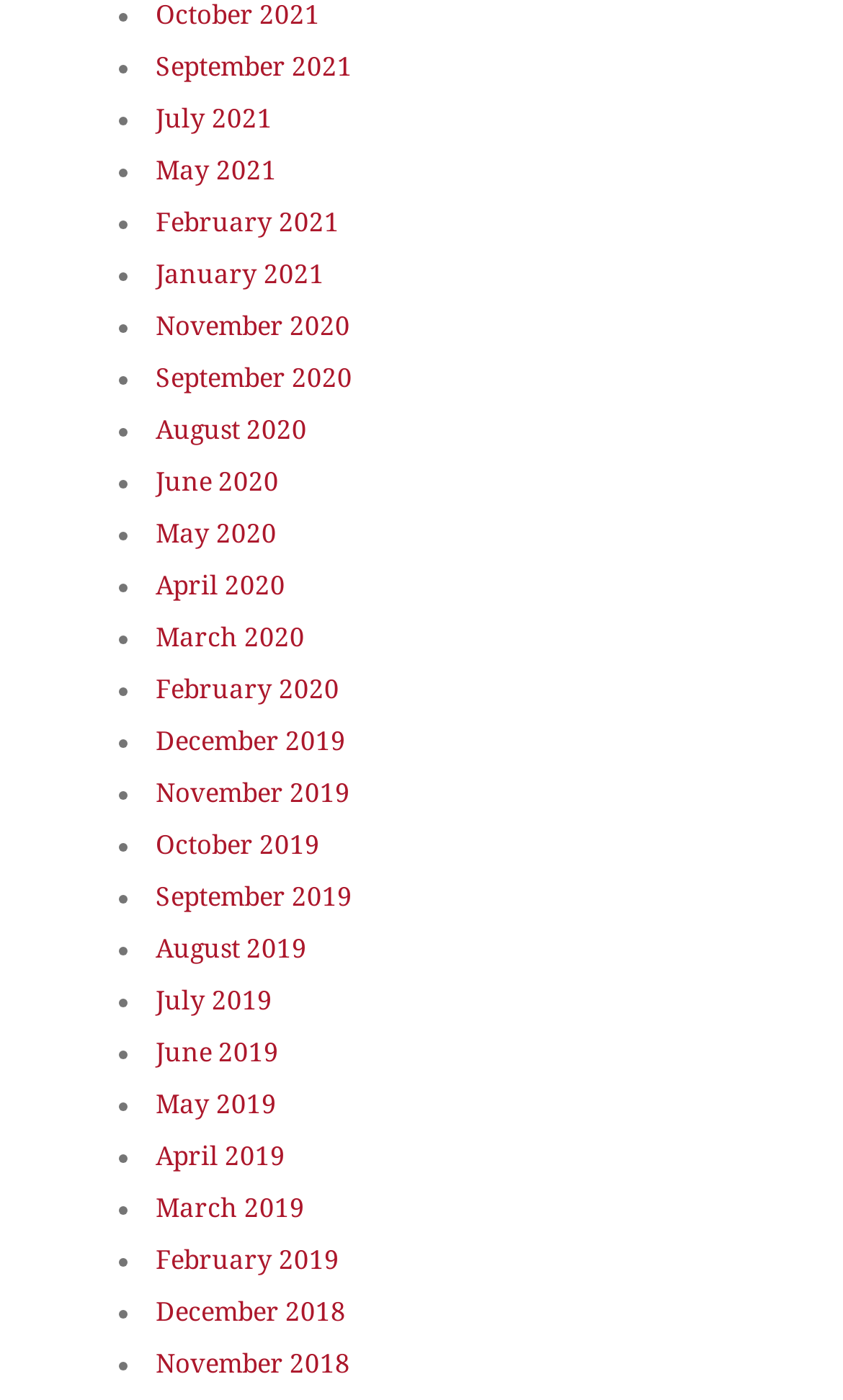Could you determine the bounding box coordinates of the clickable element to complete the instruction: "View November 2018"? Provide the coordinates as four float numbers between 0 and 1, i.e., [left, top, right, bottom].

[0.185, 0.964, 0.415, 0.985]